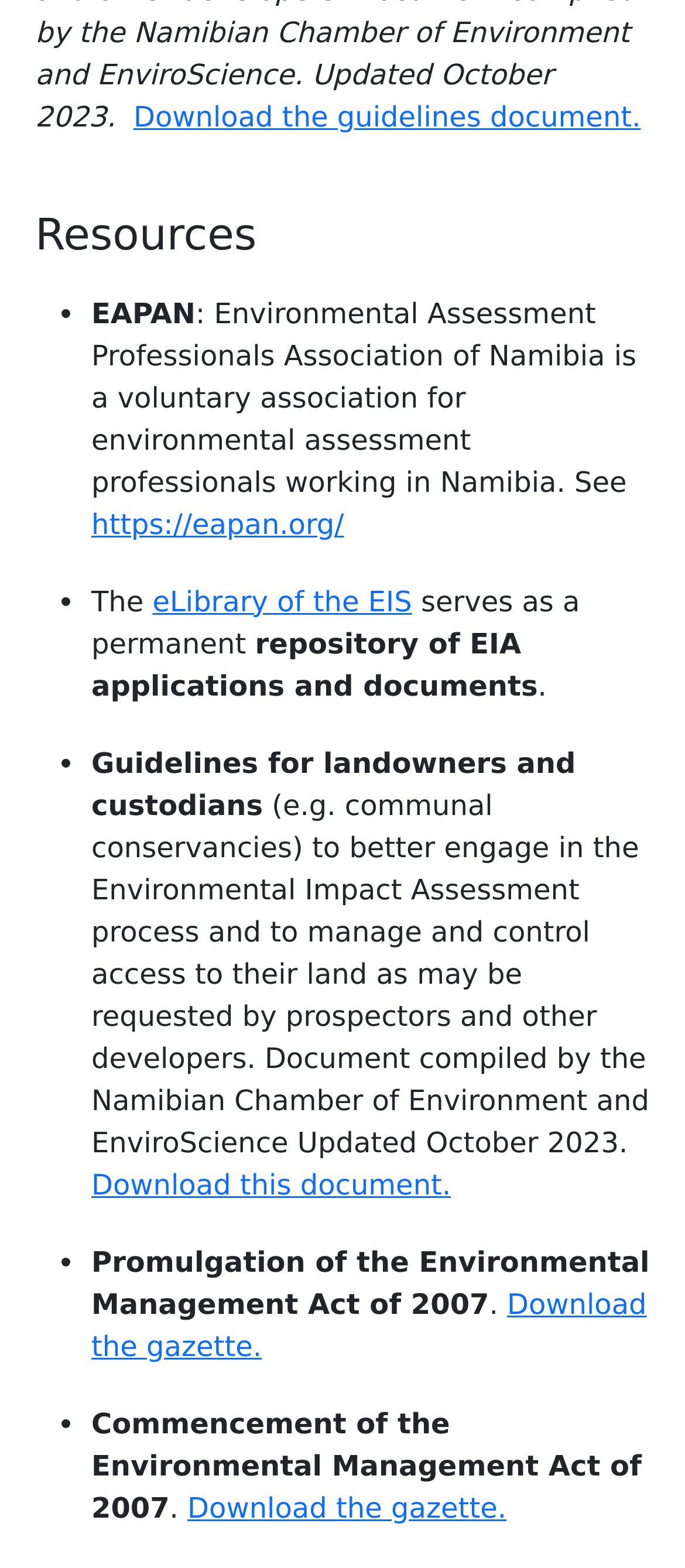Can you look at the image and give a comprehensive answer to the question:
How many resources are listed on the webpage?

I found the answer by counting the number of list markers ('•') on the webpage, which indicates that there are 5 resources listed.